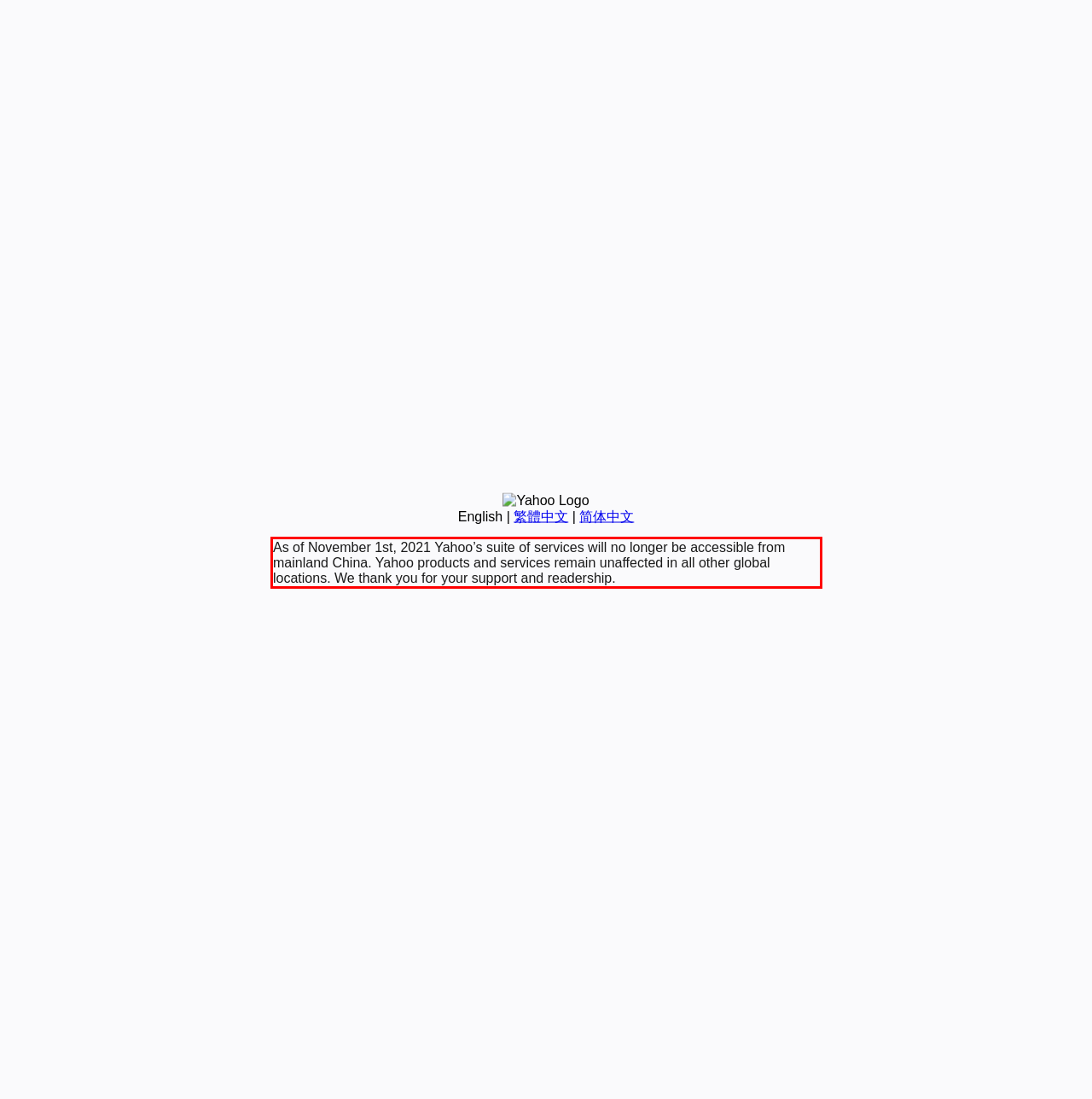View the screenshot of the webpage and identify the UI element surrounded by a red bounding box. Extract the text contained within this red bounding box.

As of November 1st, 2021 Yahoo’s suite of services will no longer be accessible from mainland China. Yahoo products and services remain unaffected in all other global locations. We thank you for your support and readership.